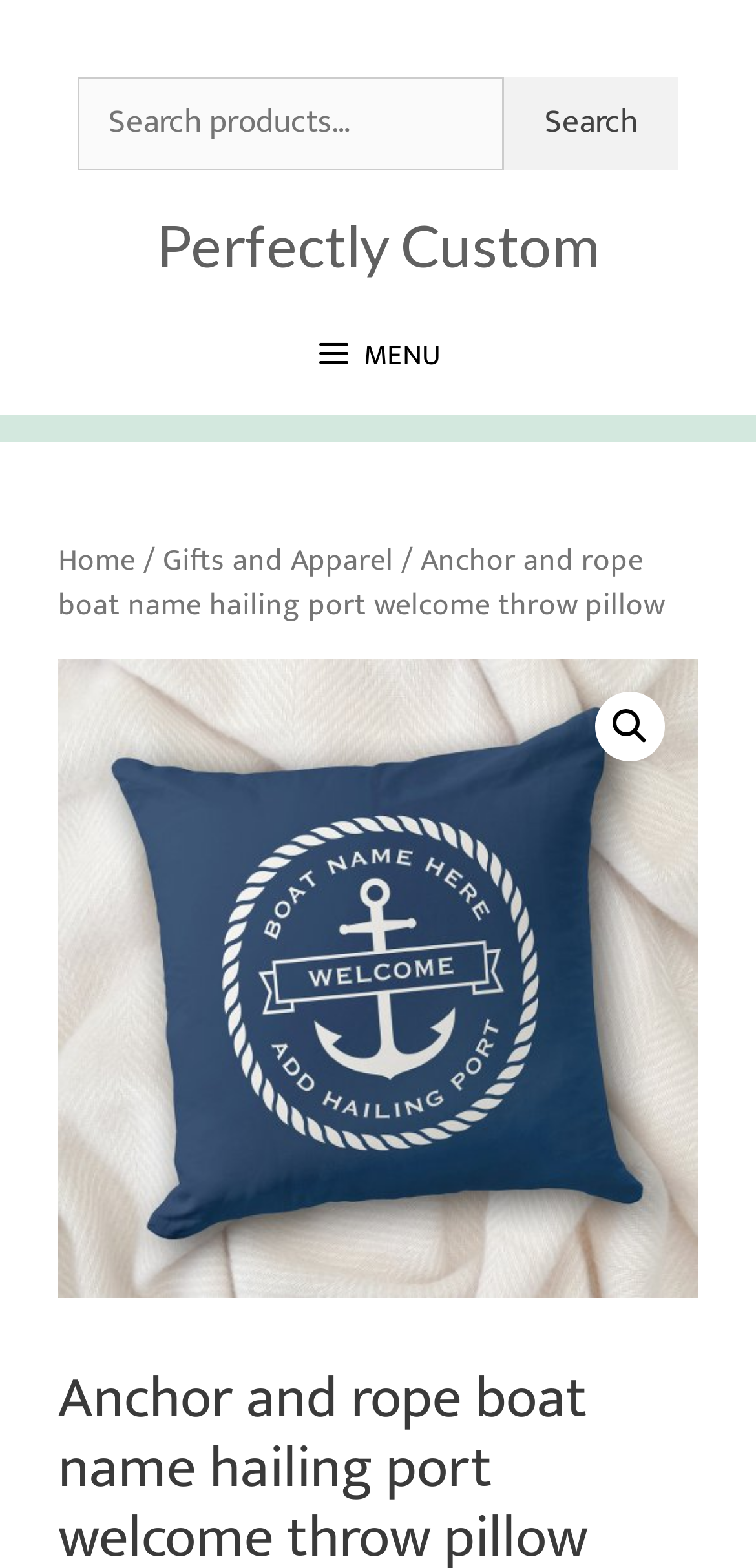What is the icon next to the 'Search' button? Analyze the screenshot and reply with just one word or a short phrase.

Magnifying glass